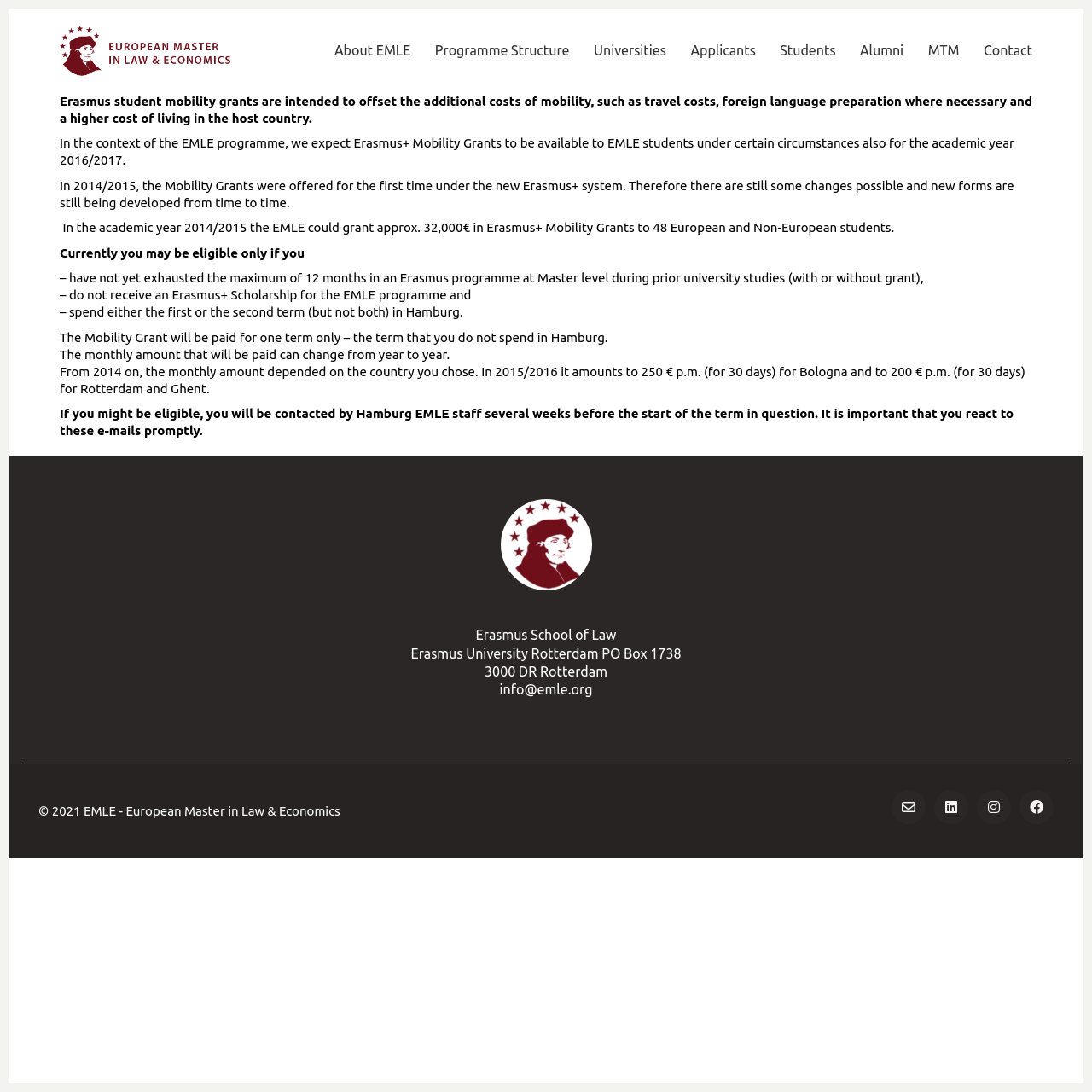Give a one-word or one-phrase response to the question:
What should eligible students do when contacted by Hamburg EMLE staff?

React promptly